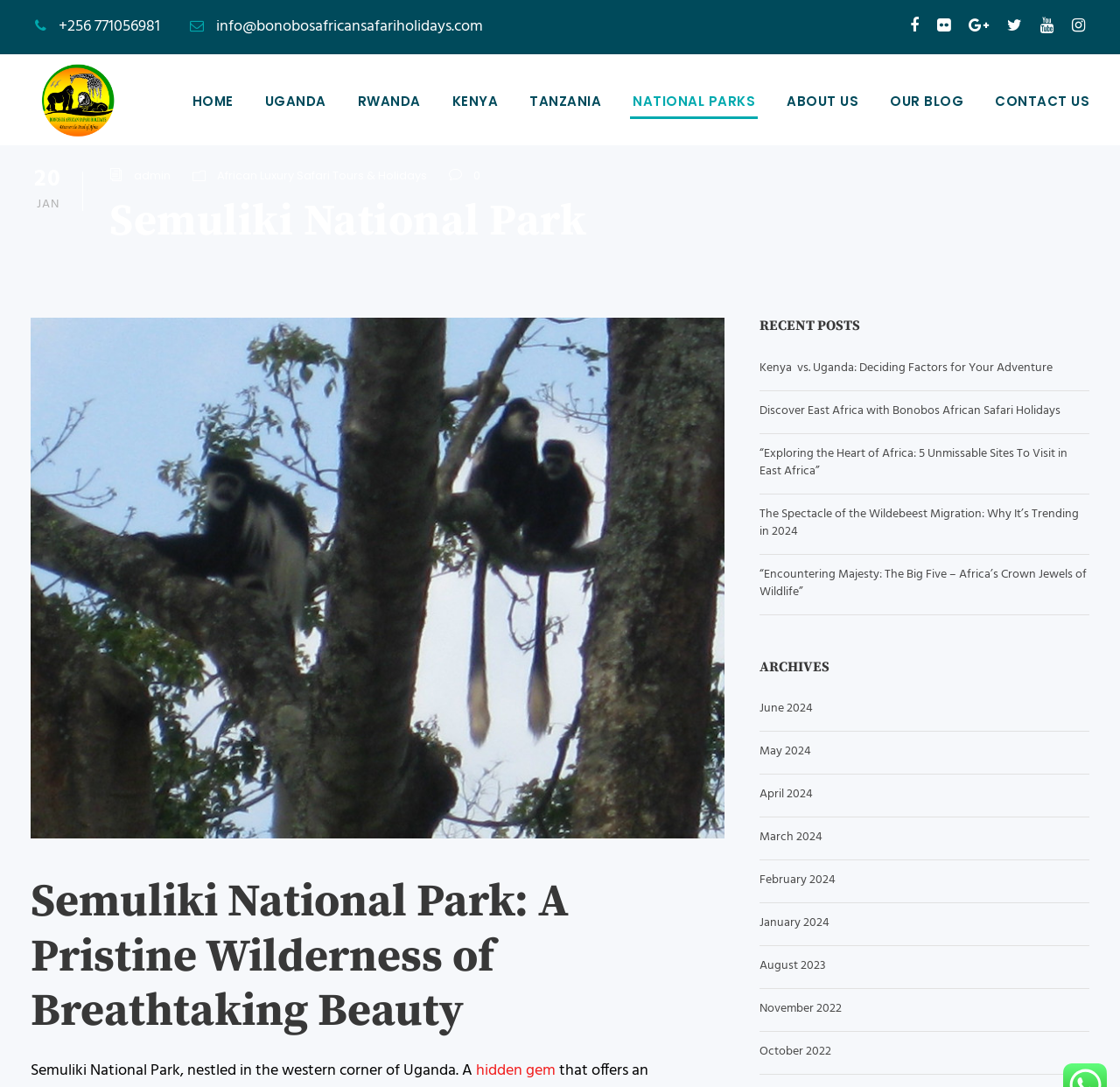Determine the bounding box coordinates for the region that must be clicked to execute the following instruction: "Contact via 'info@bonobosafricansafariholidays.com' email".

[0.19, 0.013, 0.431, 0.036]